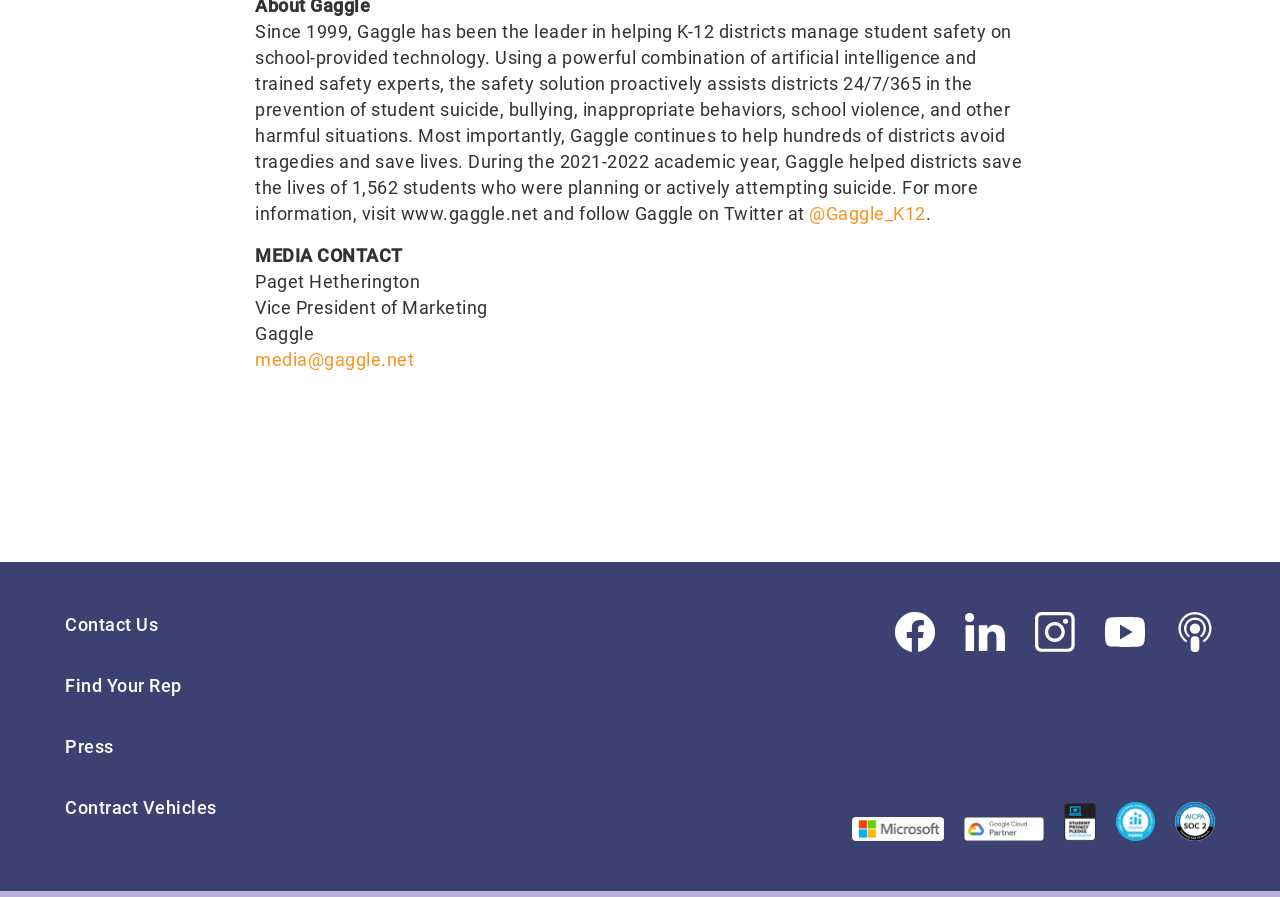How many social media links are present on the webpage? Analyze the screenshot and reply with just one word or a short phrase.

5